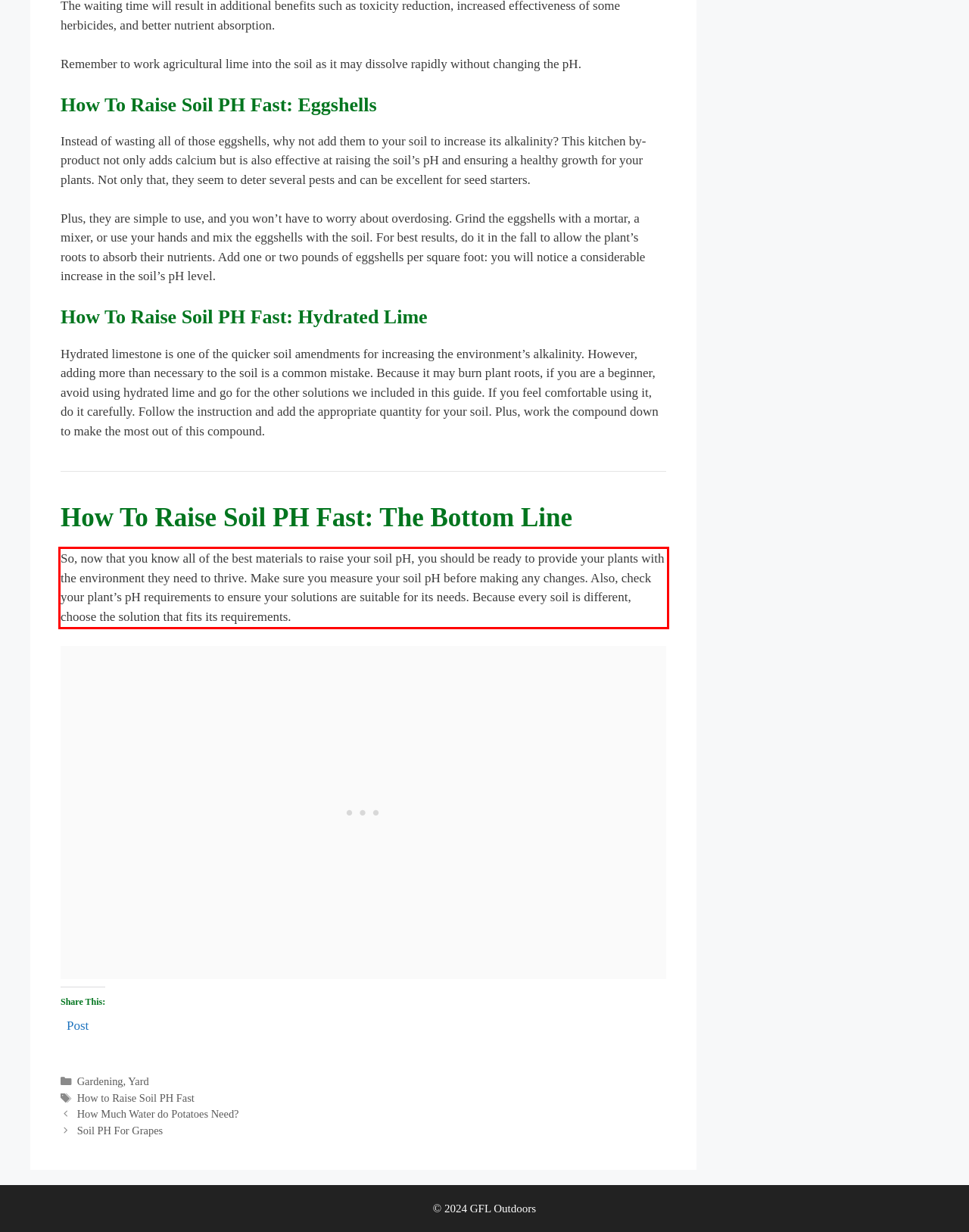Examine the webpage screenshot, find the red bounding box, and extract the text content within this marked area.

So, now that you know all of the best materials to raise your soil pH, you should be ready to provide your plants with the environment they need to thrive. Make sure you measure your soil pH before making any changes. Also, check your plant’s pH requirements to ensure your solutions are suitable for its needs. Because every soil is different, choose the solution that fits its requirements.